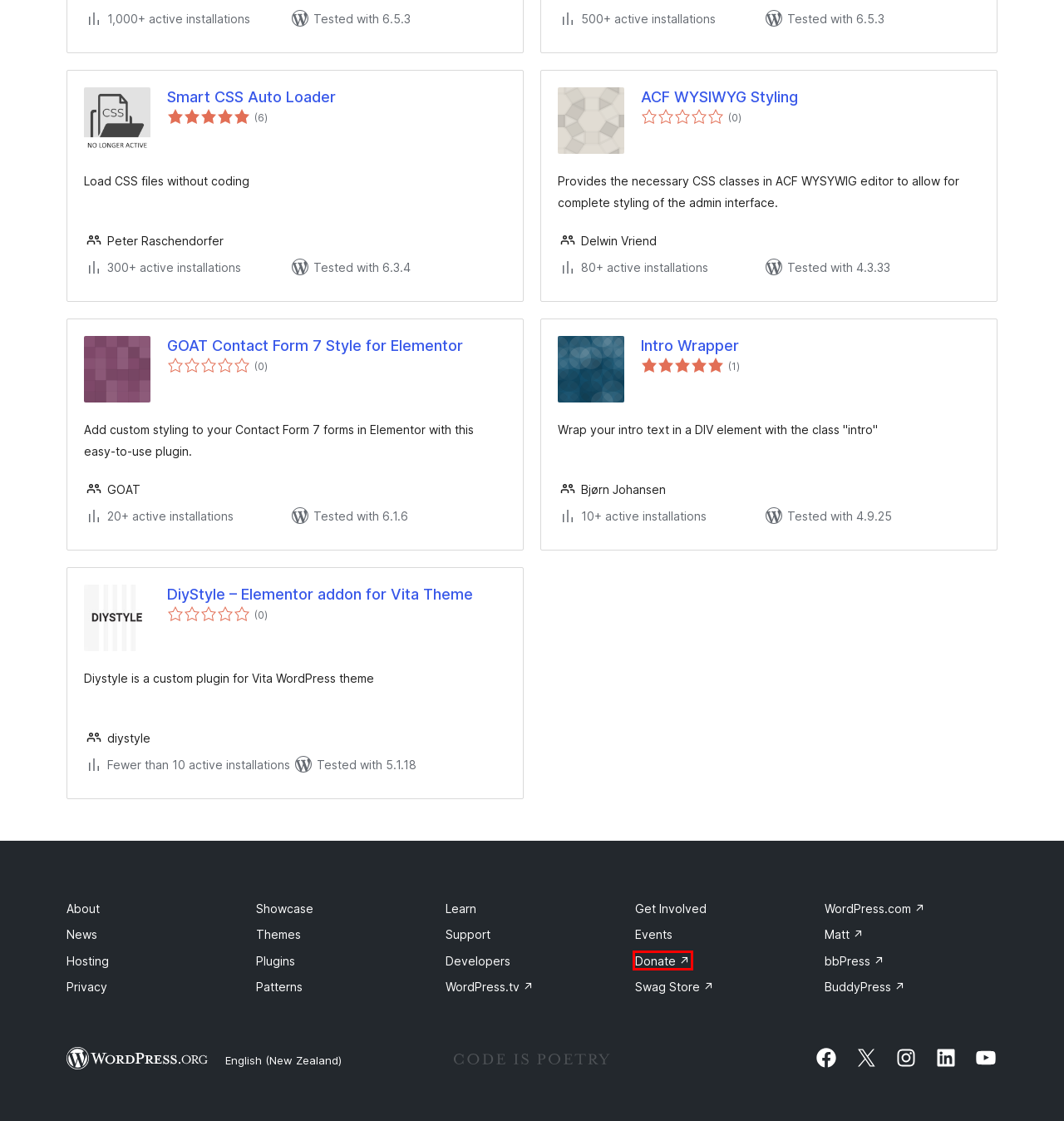You are given a screenshot of a webpage with a red rectangle bounding box. Choose the best webpage description that matches the new webpage after clicking the element in the bounding box. Here are the candidates:
A. Privacy | WordPress.org English (New Zealand)
B. Donate – WordPress Foundation
C. WordPress.tv – Engage Yourself with WordPress.tv
D. WordPress Hosting | WordPress.org
E. Smart CSS Auto Loader – WordPress plugin | WordPress.org English (New Zealand)
F. Documentation – WordPress.org
G. WordPress Events
H. Get Involved – WordPress.org

B